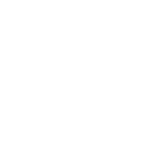Provide a short answer to the following question with just one word or phrase: Where is the machine often utilized?

Industrial settings